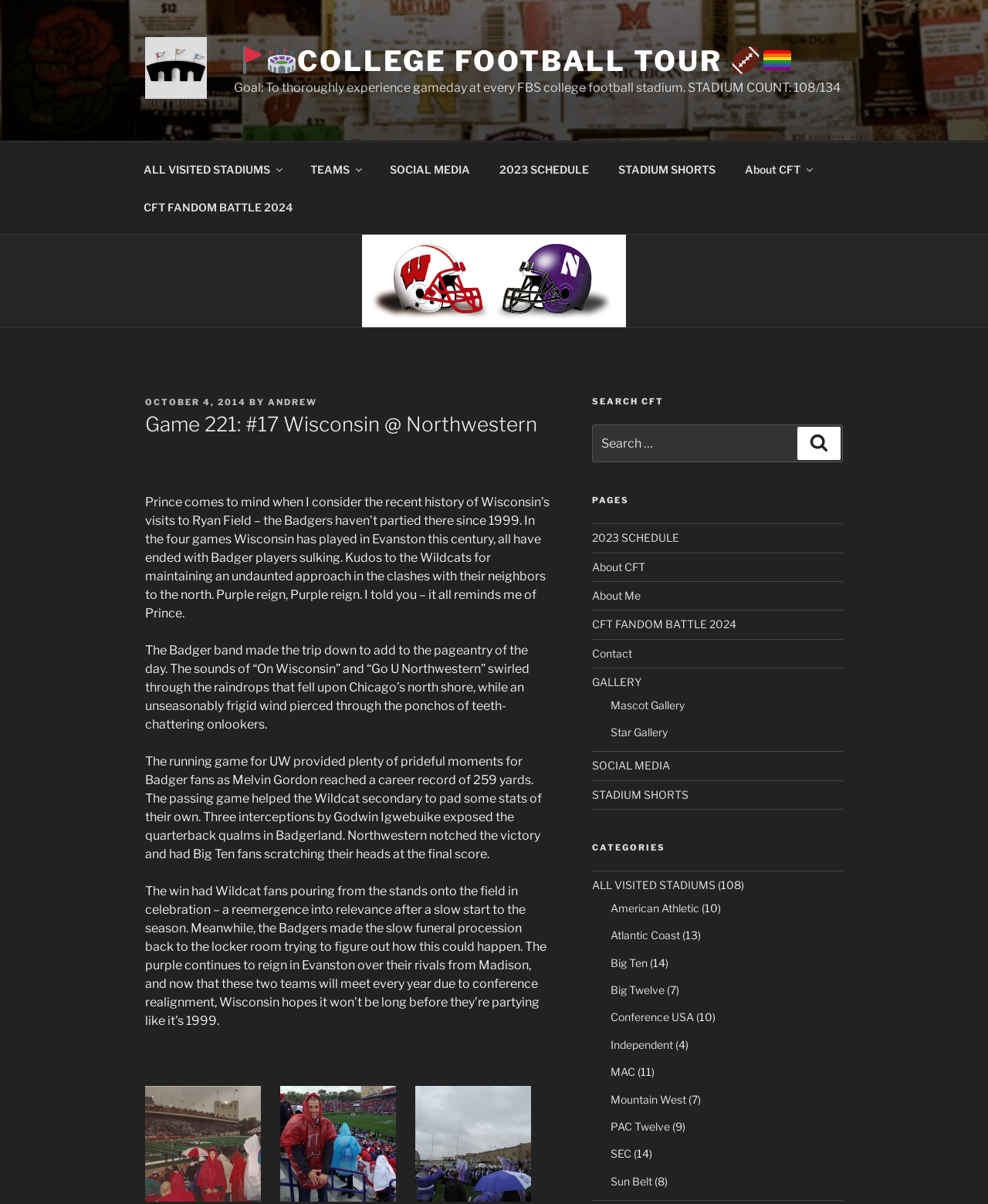What is the name of the song referenced in the text?
Please give a detailed and elaborate explanation in response to the question.

The text 'Purple reign, Purple reign. I told you – it all reminds me of Prince.' references the song 'Purple Reign' by Prince, which is mentioned in the context of the author's thoughts about the game.